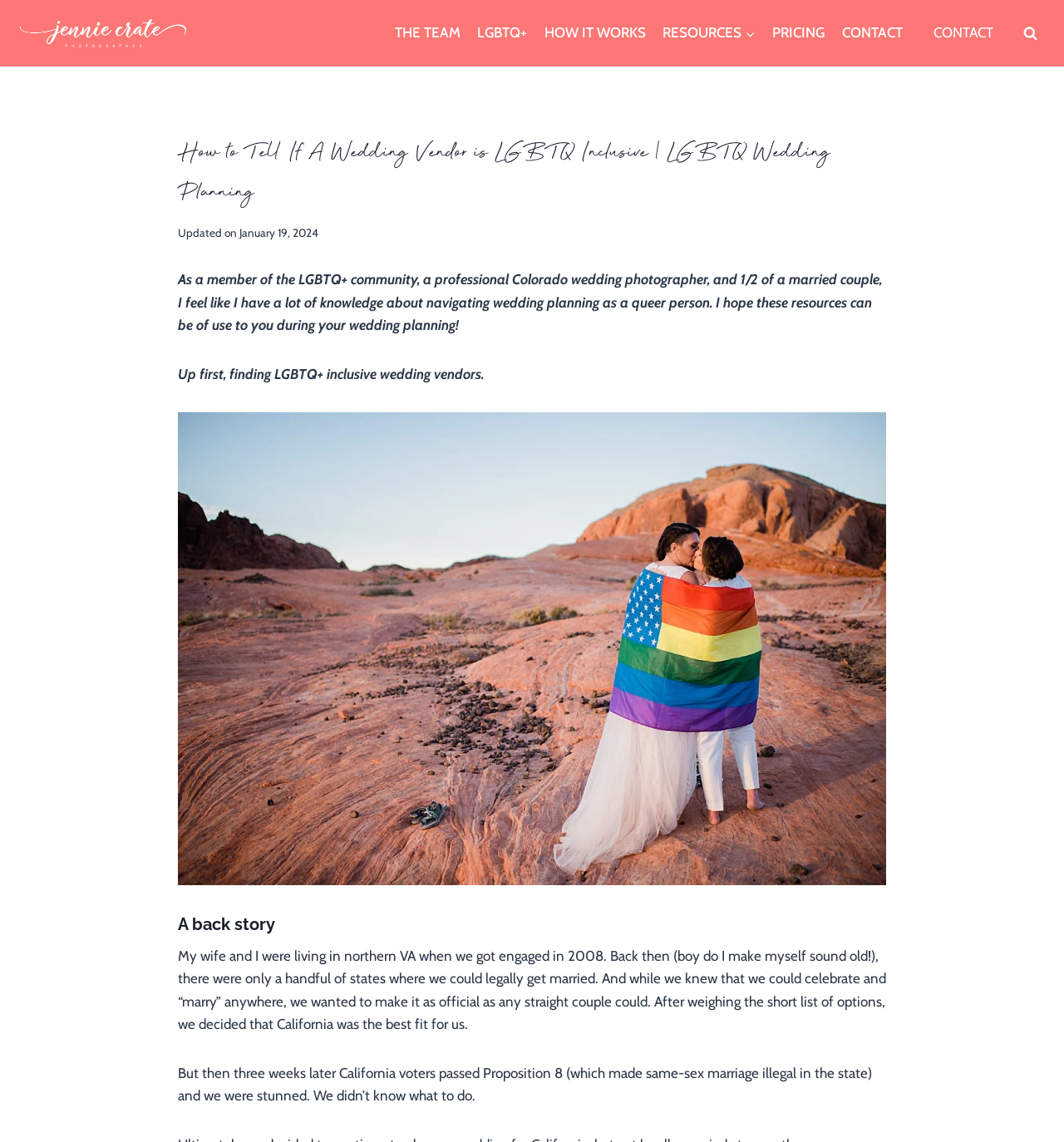What is the topic of the webpage?
Look at the screenshot and provide an in-depth answer.

The webpage is about finding LGBTQ+ inclusive wedding vendors, as indicated by the text 'How to Tell If A Wedding Vendor is LGBTQ Inclusive | LGBTQ Wedding Planning' and the overall content of the webpage.